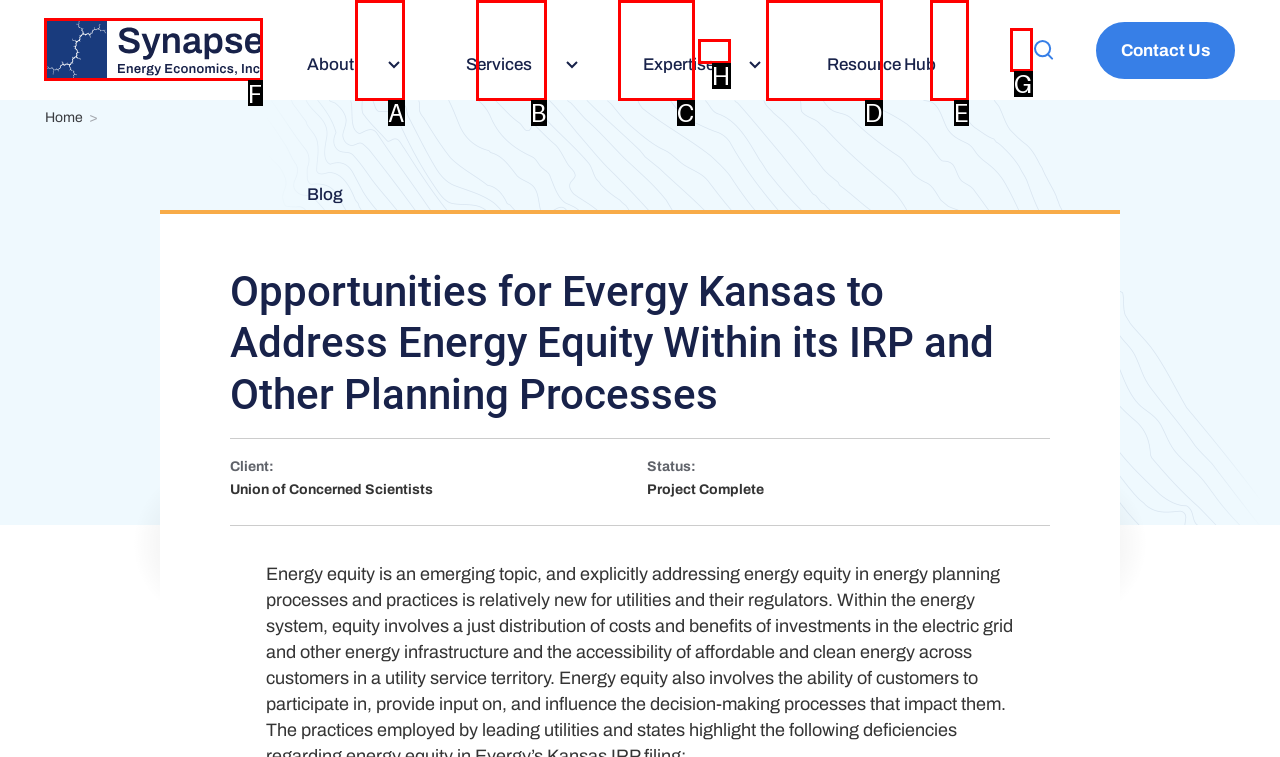Which choice should you pick to execute the task: visit Synapse Energy Economics, Inc. Home Page
Respond with the letter associated with the correct option only.

F